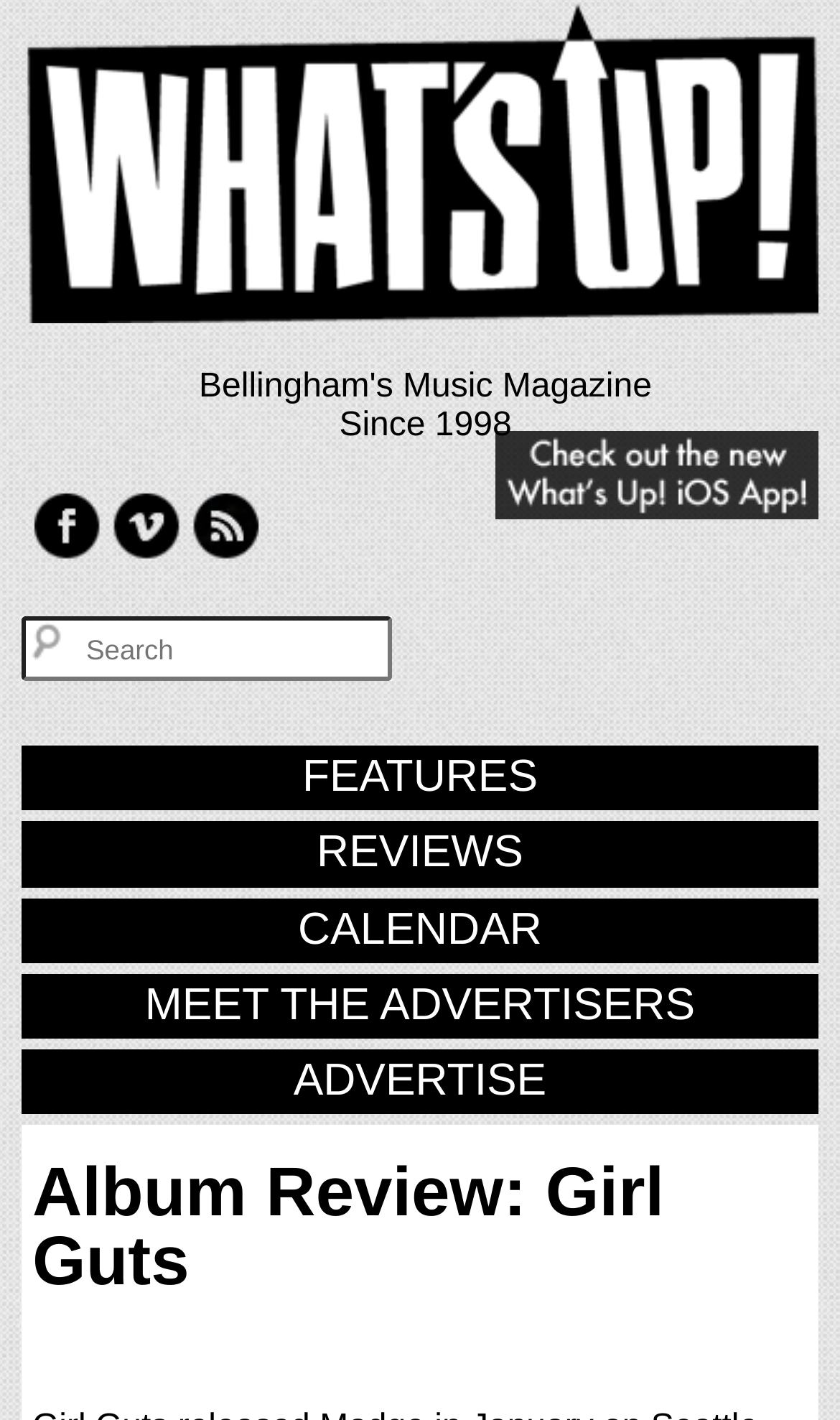What is the name of the magazine?
Refer to the image and provide a one-word or short phrase answer.

What's Up!